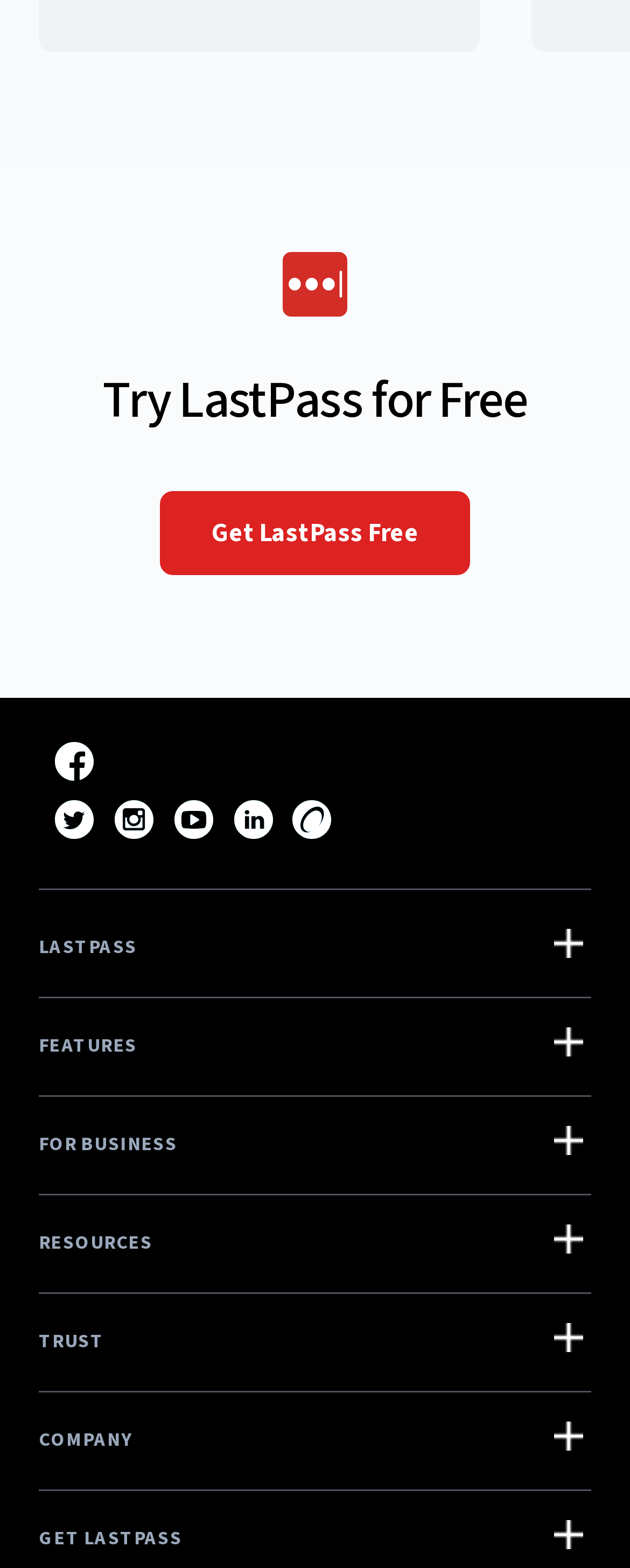Can you give a comprehensive explanation to the question given the content of the image?
What is the purpose of the webpage?

The webpage appears to be promoting LastPass, a password management company, with a call-to-action button to get LastPass for free, suggesting that the primary purpose of the webpage is to encourage users to try or sign up for LastPass.